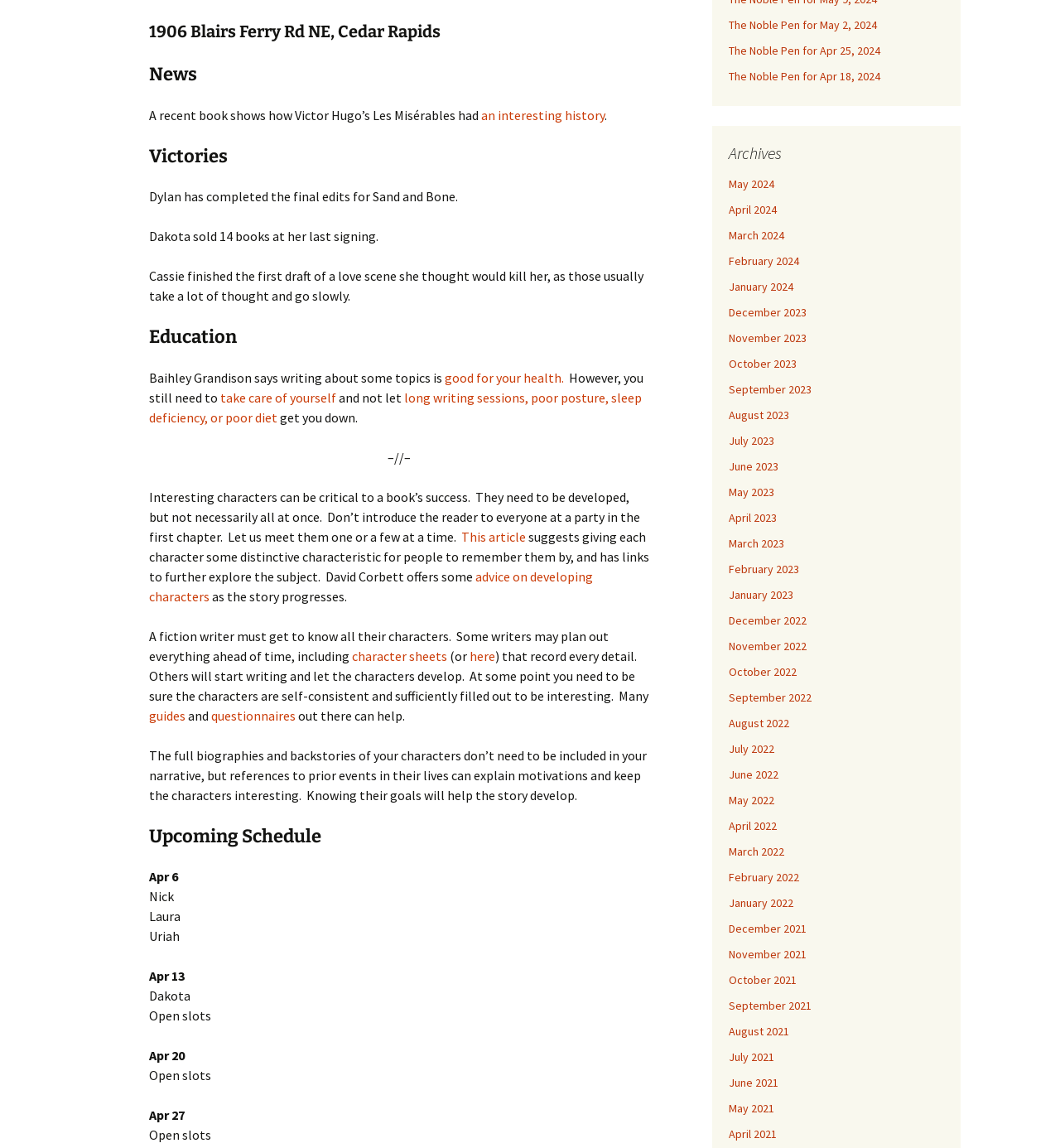Predict the bounding box coordinates of the UI element that matches this description: "an interesting history". The coordinates should be in the format [left, top, right, bottom] with each value between 0 and 1.

[0.454, 0.093, 0.57, 0.107]